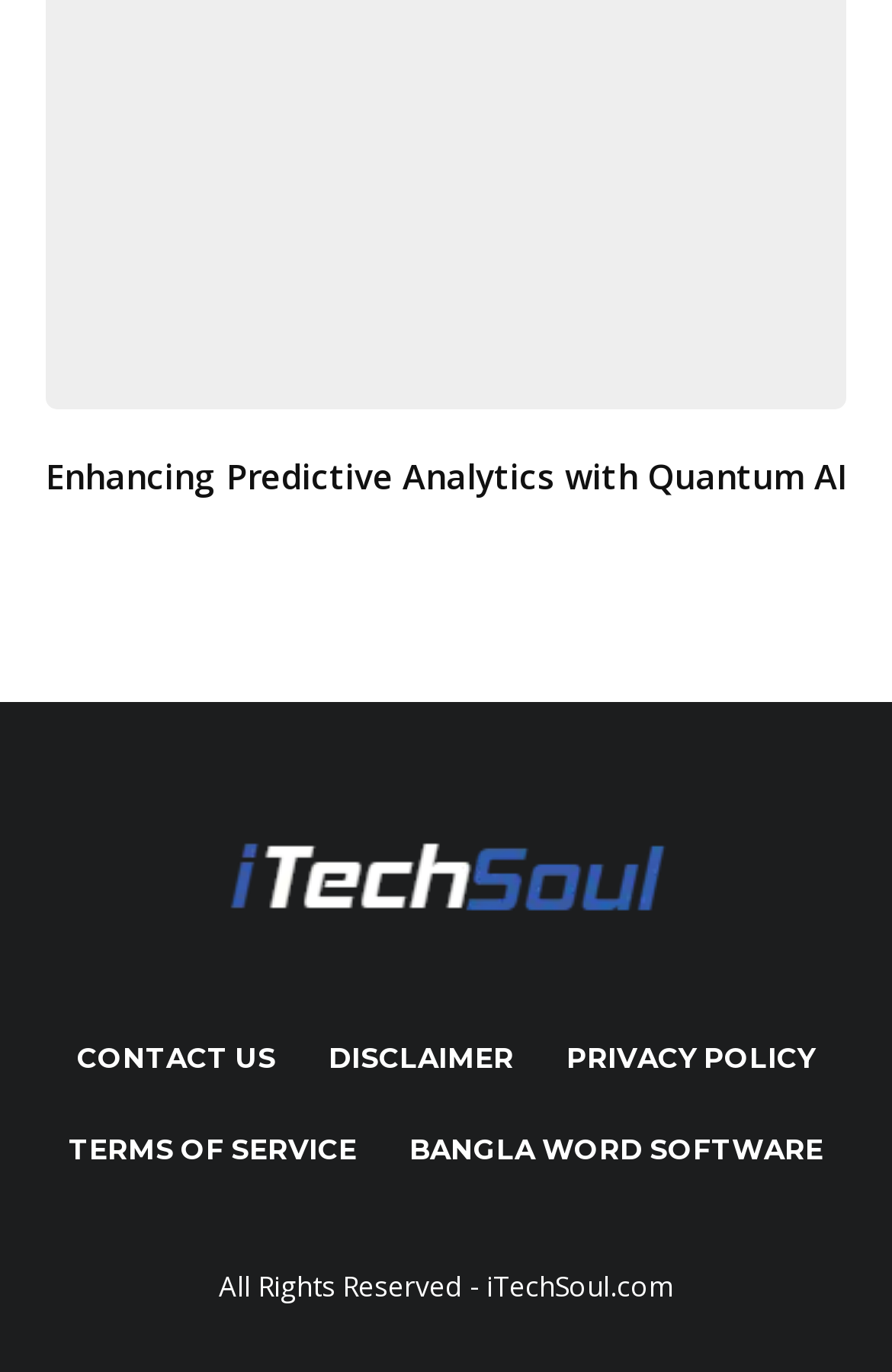What is the vertical position of the 'BANGLA WORD SOFTWARE' link relative to the 'TERMS OF SERVICE' link?
Refer to the image and give a detailed answer to the query.

The 'BANGLA WORD SOFTWARE' link and the 'TERMS OF SERVICE' link have the same vertical position because their y1 and y2 coordinates are the same, namely [0.822, 0.855].